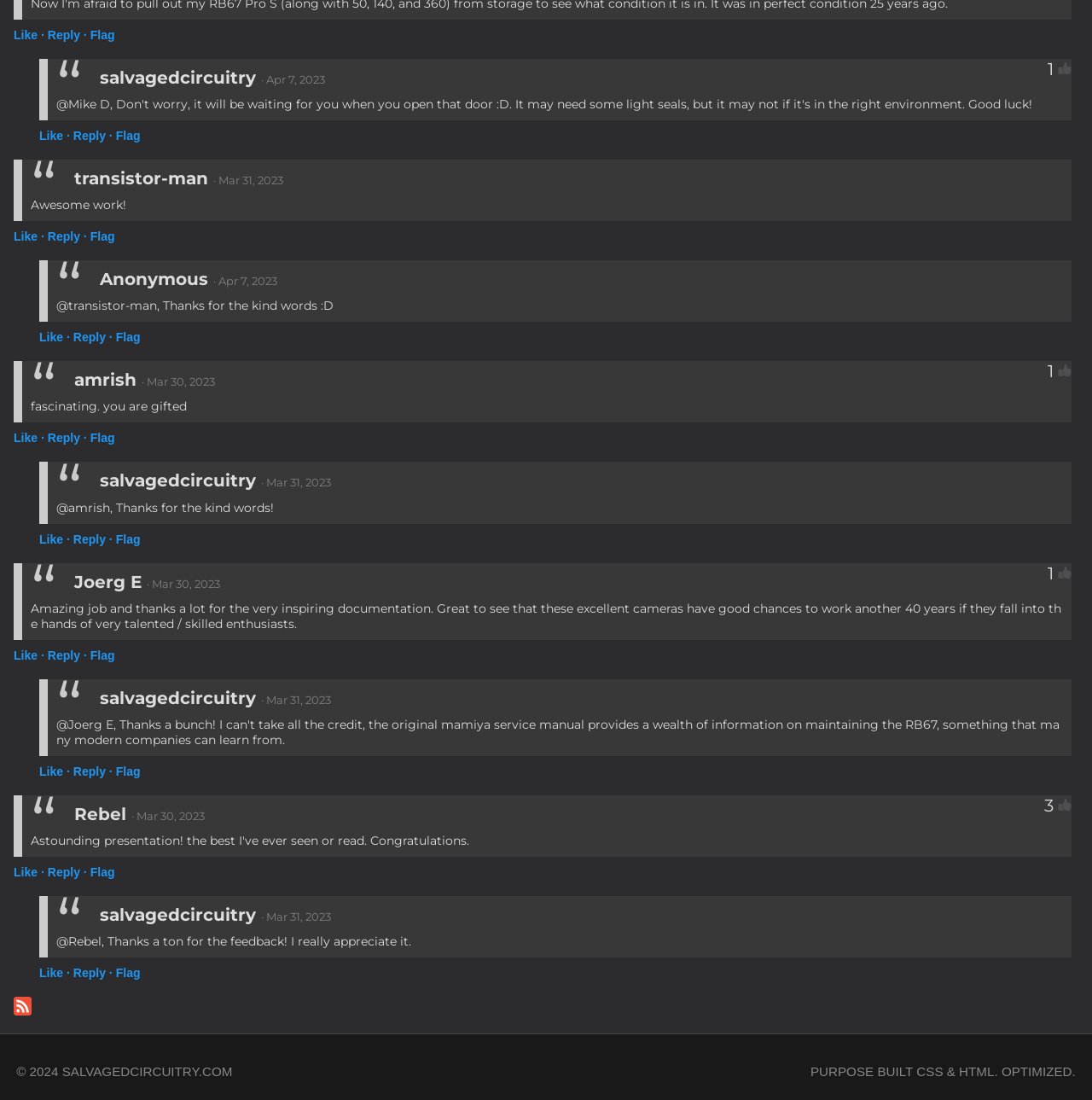Specify the bounding box coordinates (top-left x, top-left y, bottom-right x, bottom-right y) of the UI element in the screenshot that matches this description: Flag

[0.106, 0.3, 0.129, 0.313]